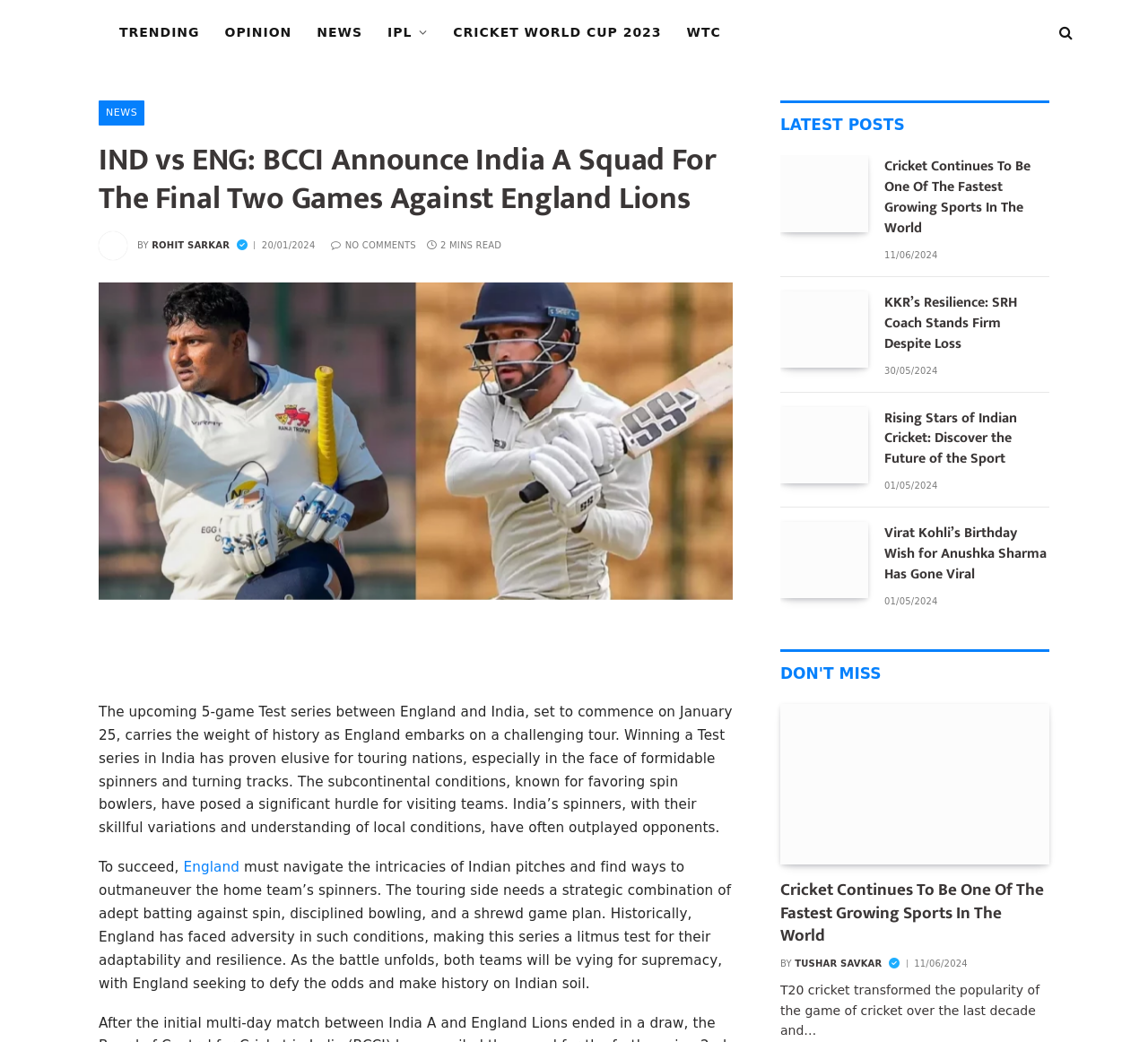Use a single word or phrase to answer the question:
What is the topic of the article?

Cricket